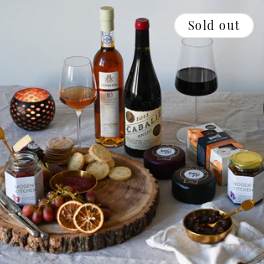What is the purpose of the decorative candle?
Please give a detailed and thorough answer to the question, covering all relevant points.

The decorative candle is placed in the scene to add a warm touch, which creates a cozy and inviting atmosphere, making the Wine & Cheese Hamper more appealing as a gift or for festive occasions.